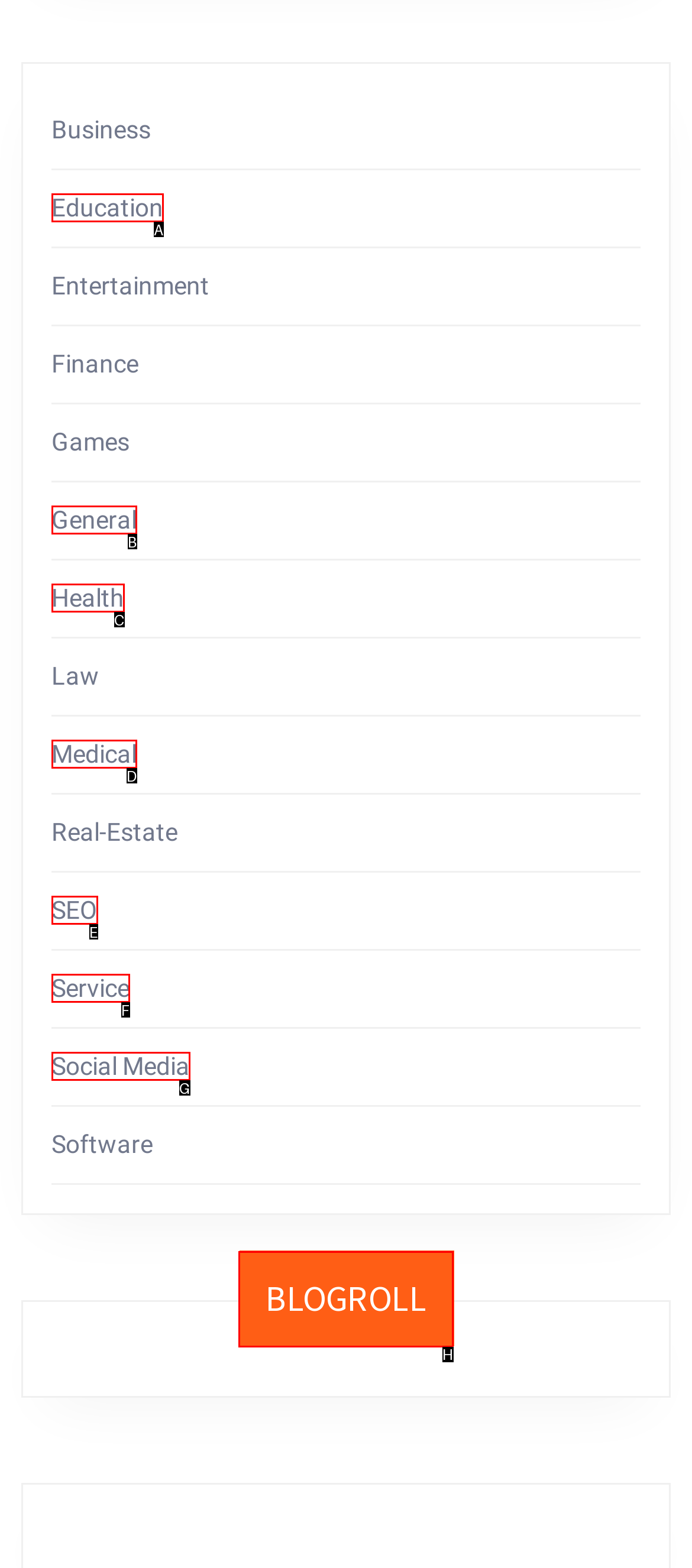Identify the HTML element I need to click to complete this task: Go to BLOGROLL Provide the option's letter from the available choices.

H